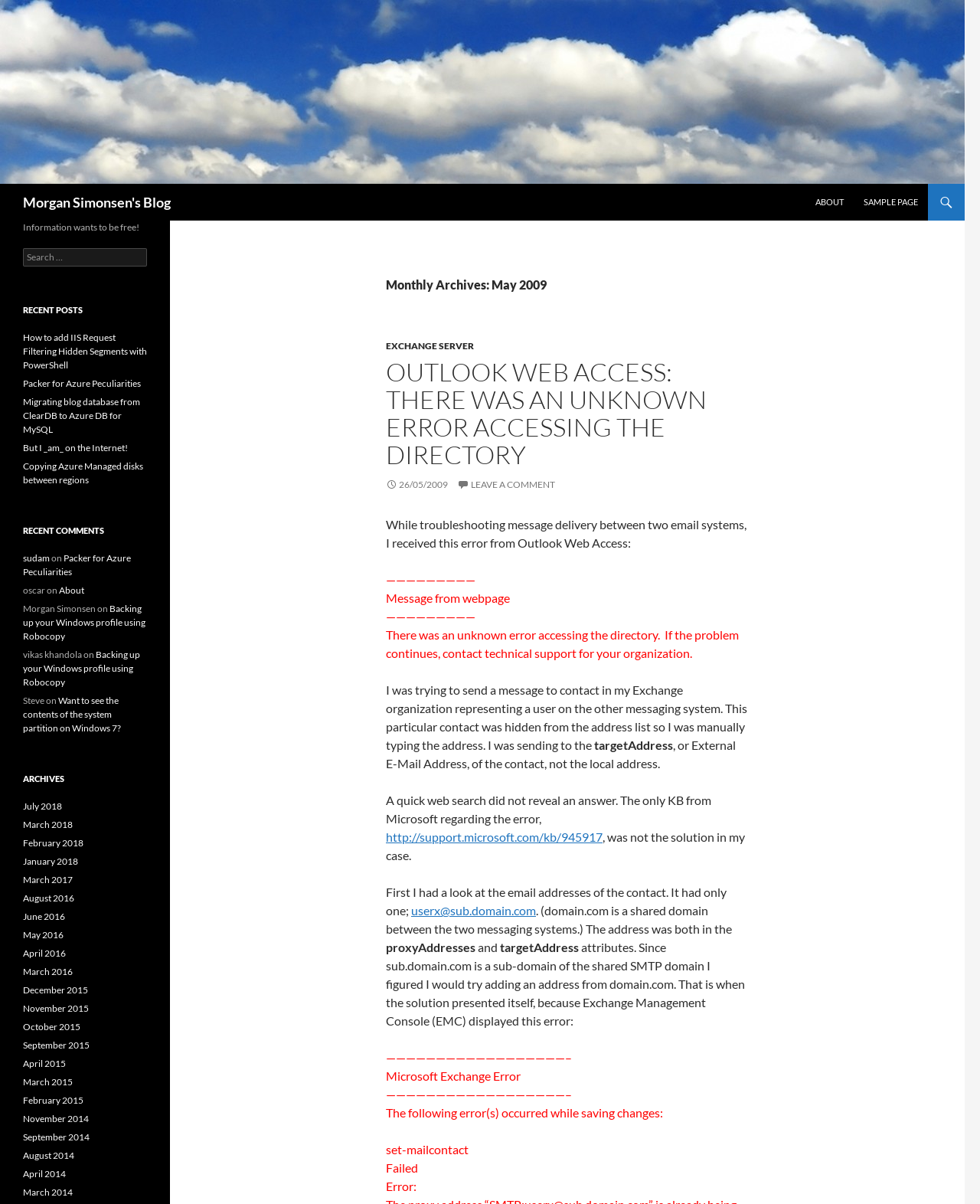Give a concise answer using only one word or phrase for this question:
What is the topic of the first post?

Outlook Web Access error